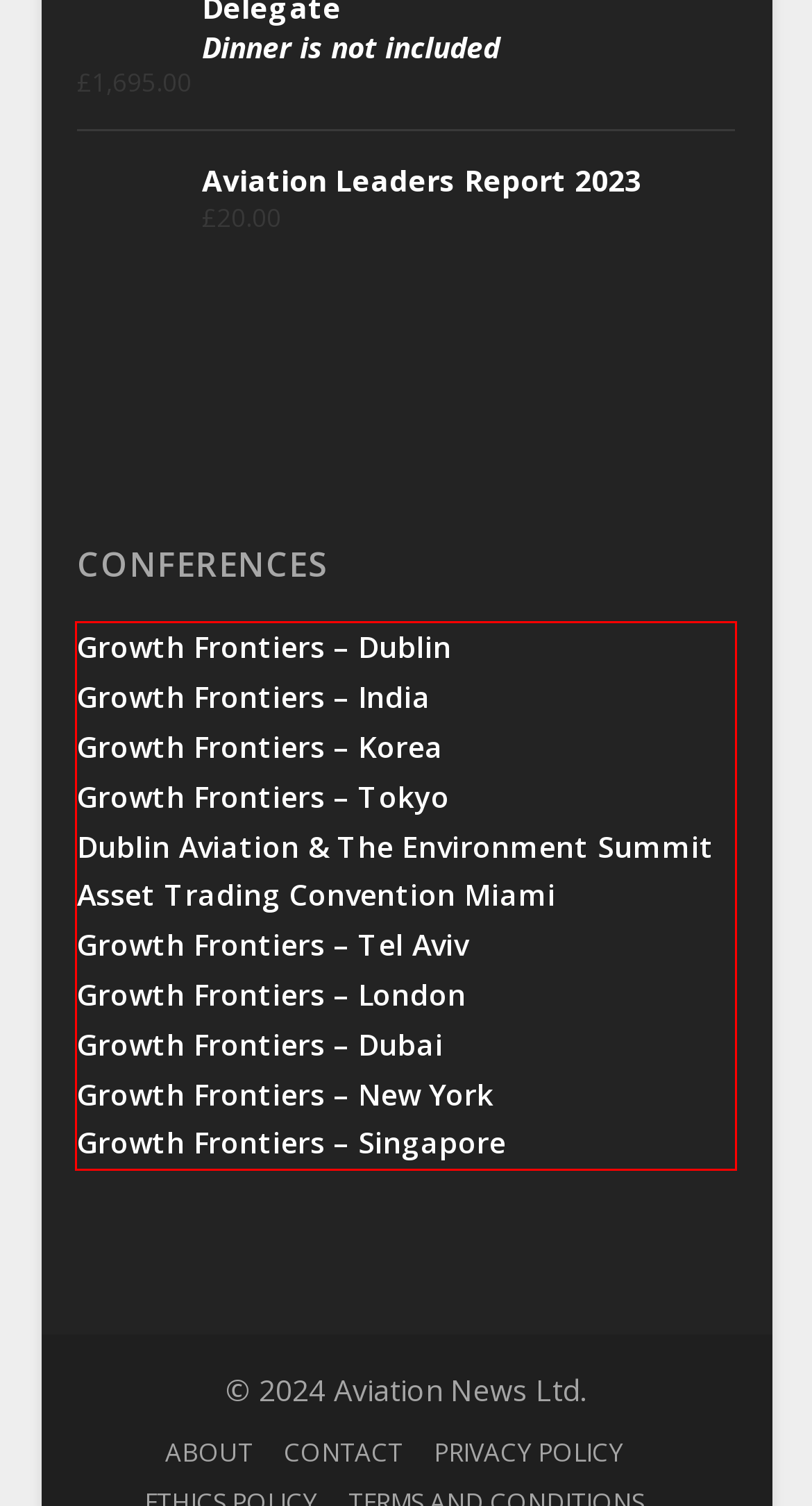View the screenshot of the webpage and identify the UI element surrounded by a red bounding box. Extract the text contained within this red bounding box.

Growth Frontiers – Dublin Growth Frontiers – India Growth Frontiers – Korea Growth Frontiers – Tokyo Dublin Aviation & The Environment Summit Asset Trading Convention Miami Growth Frontiers – Tel Aviv Growth Frontiers – London Growth Frontiers – Dubai Growth Frontiers – New York Growth Frontiers – Singapore